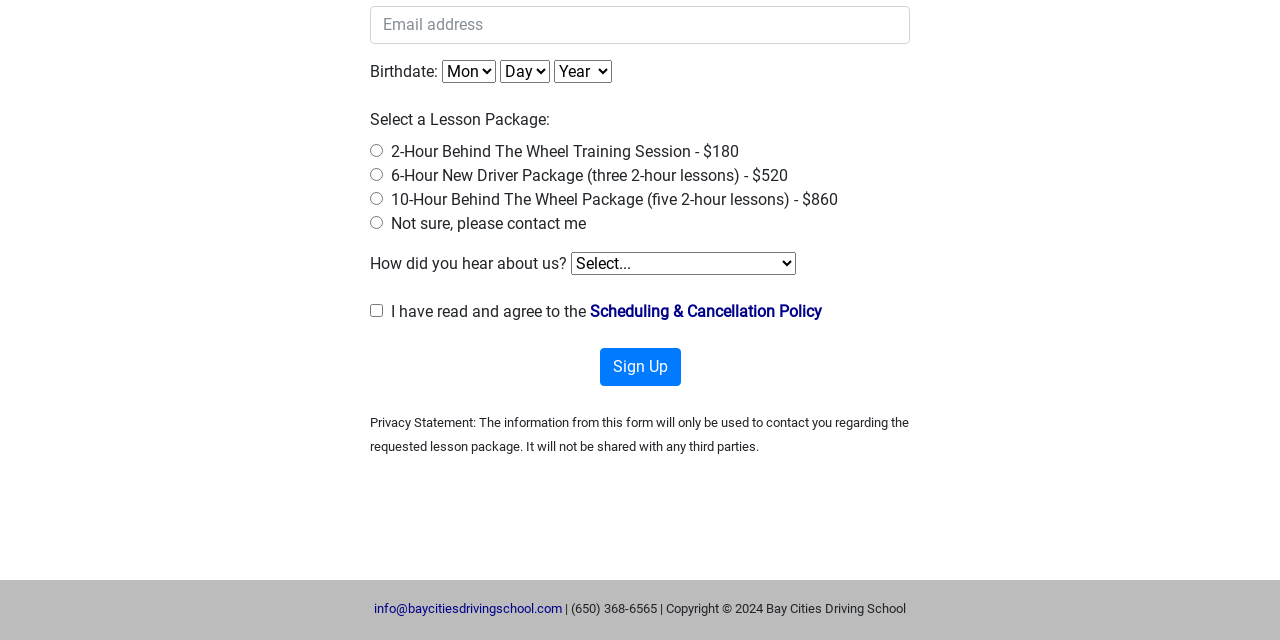Identify the bounding box coordinates for the UI element that matches this description: "Scheduling & Cancellation Policy".

[0.461, 0.472, 0.642, 0.502]